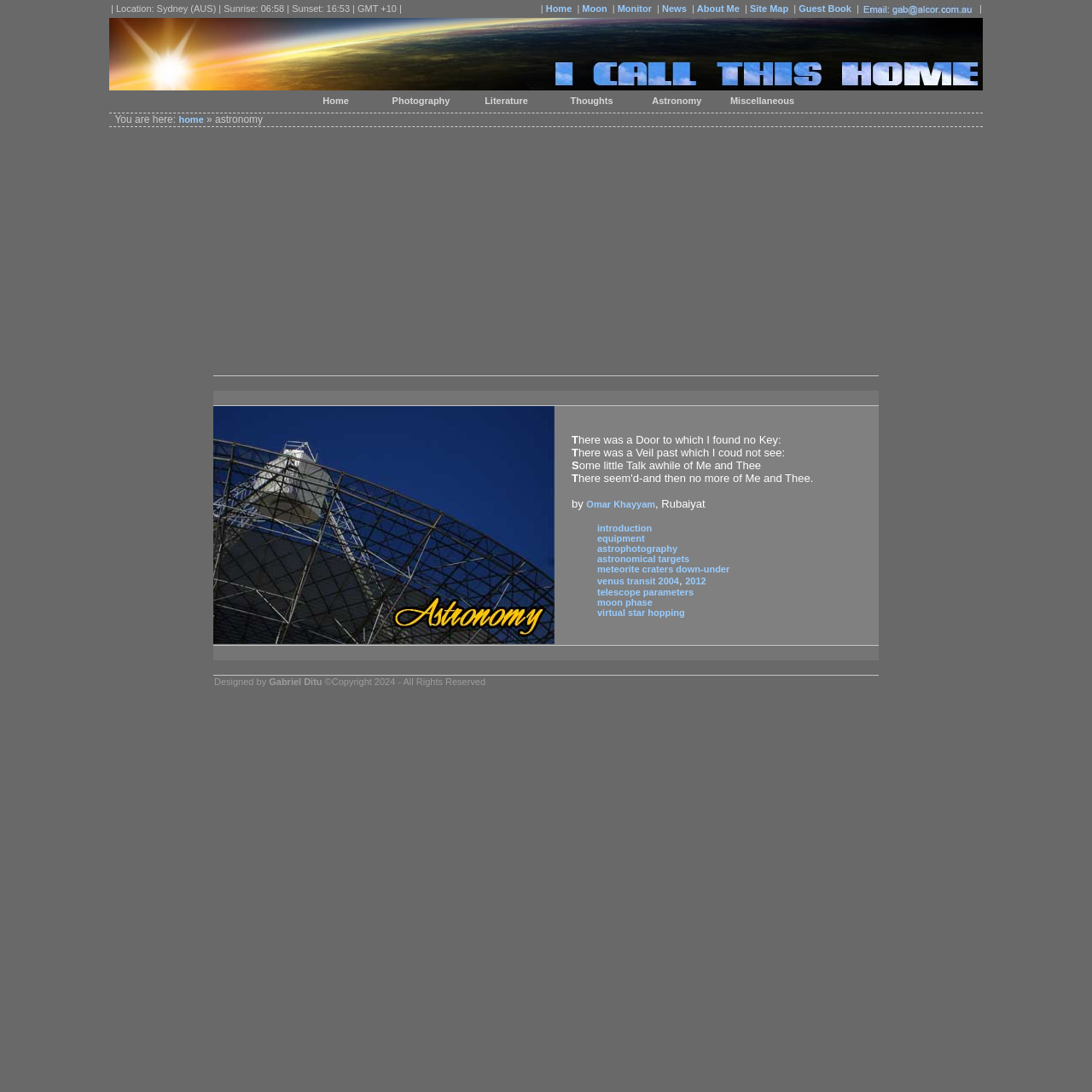Answer the question below with a single word or a brief phrase: 
What is the name of the radio telescope mentioned on the webpage?

Parkes Radio Telescope